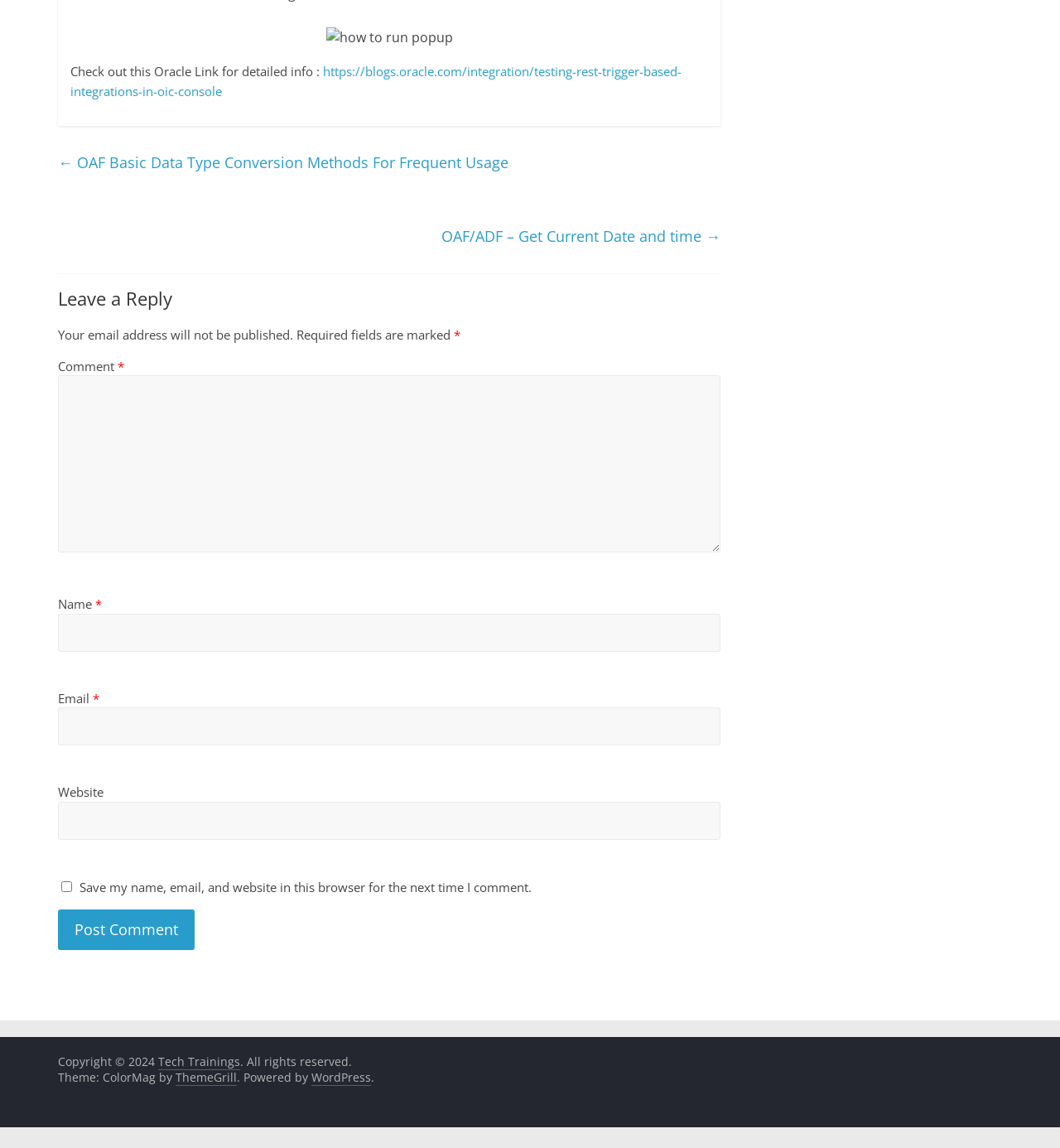From the webpage screenshot, predict the bounding box coordinates (top-left x, top-left y, bottom-right x, bottom-right y) for the UI element described here: parent_node: Name * name="author"

[0.055, 0.534, 0.68, 0.568]